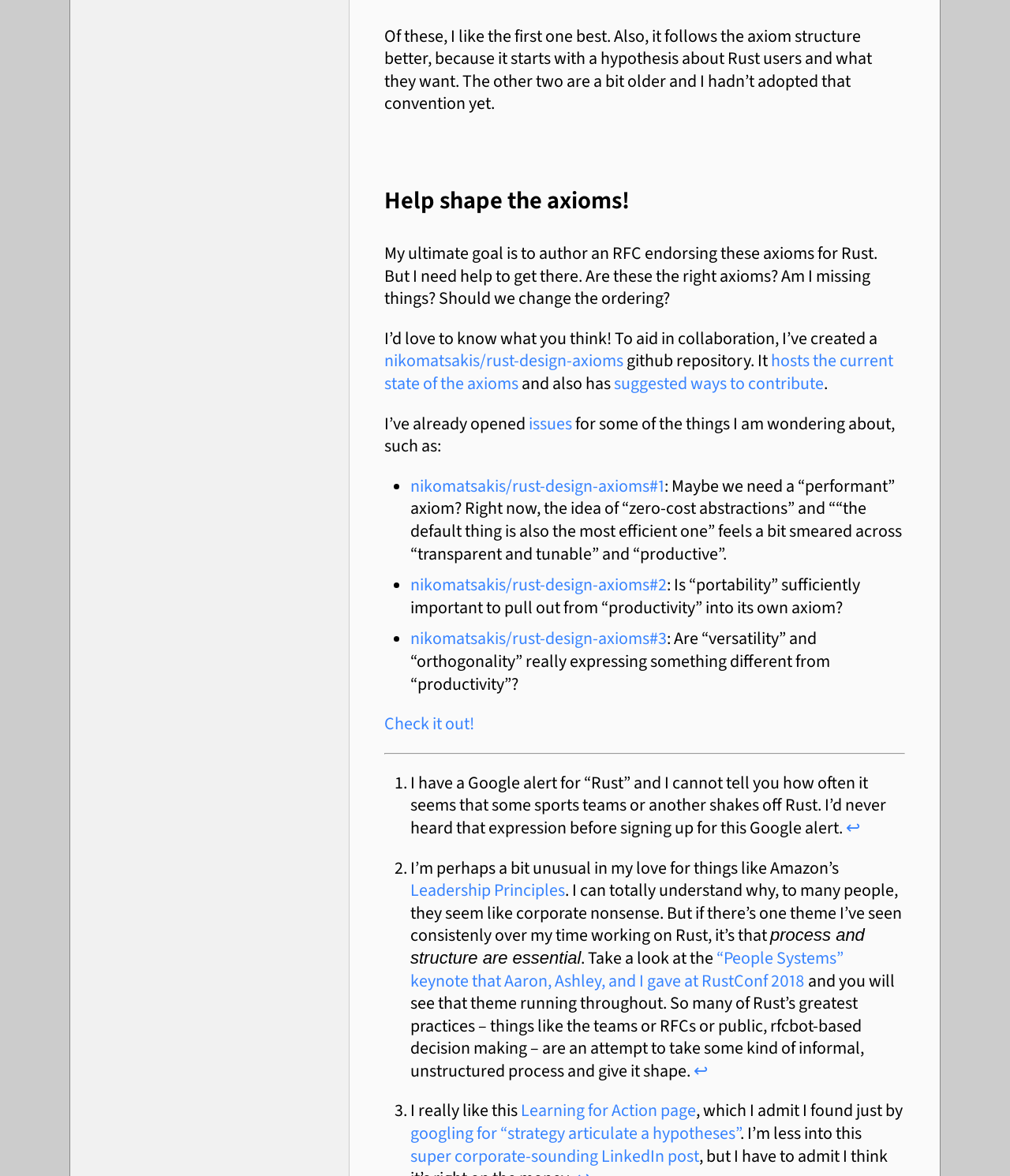Determine the bounding box coordinates of the area to click in order to meet this instruction: "Read the Learning for Action page".

[0.516, 0.935, 0.689, 0.954]